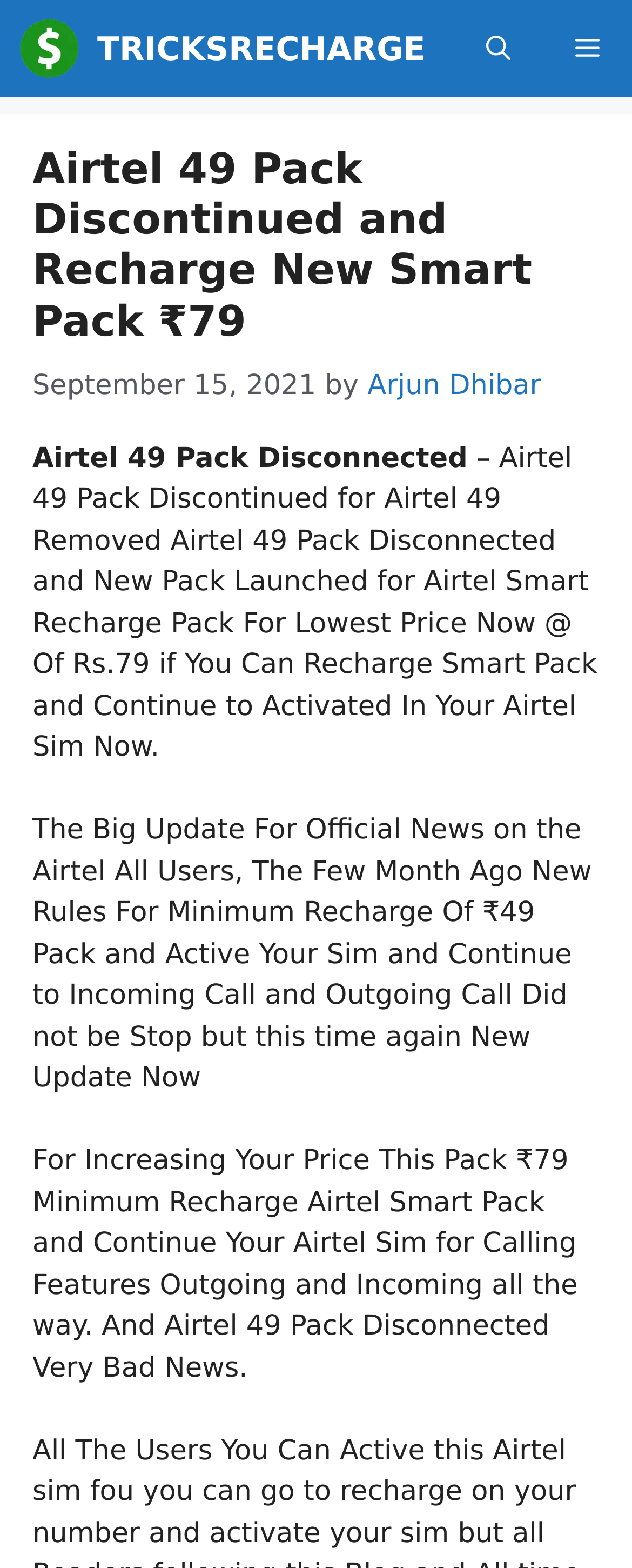Offer an in-depth caption of the entire webpage.

The webpage is about Airtel's 49 pack being discontinued and replaced with a new smart recharge pack. At the top, there is a navigation bar with a "TricksRecharge" logo on the left and a "TRICKSRECHARGE" link next to it. On the right side of the navigation bar, there are two buttons: "Menu" and "Open search". 

Below the navigation bar, there is a header section with a heading that reads "Airtel 49 Pack Discontinued and Recharge New Smart Pack ₹79". The header also contains a time stamp "September 15, 2021" and an author's name "Arjun Dhibar". 

The main content of the webpage is divided into three paragraphs. The first paragraph explains that the Airtel 49 pack has been discontinued. The second paragraph provides more information about the update, stating that a few months ago, there were new rules for minimum recharge of ₹49 pack to keep the sim active, but now there is a new update. The third paragraph explains that the price of the pack has increased to ₹79 and that users need to recharge with the Airtel smart pack to continue using their sim for calling features.